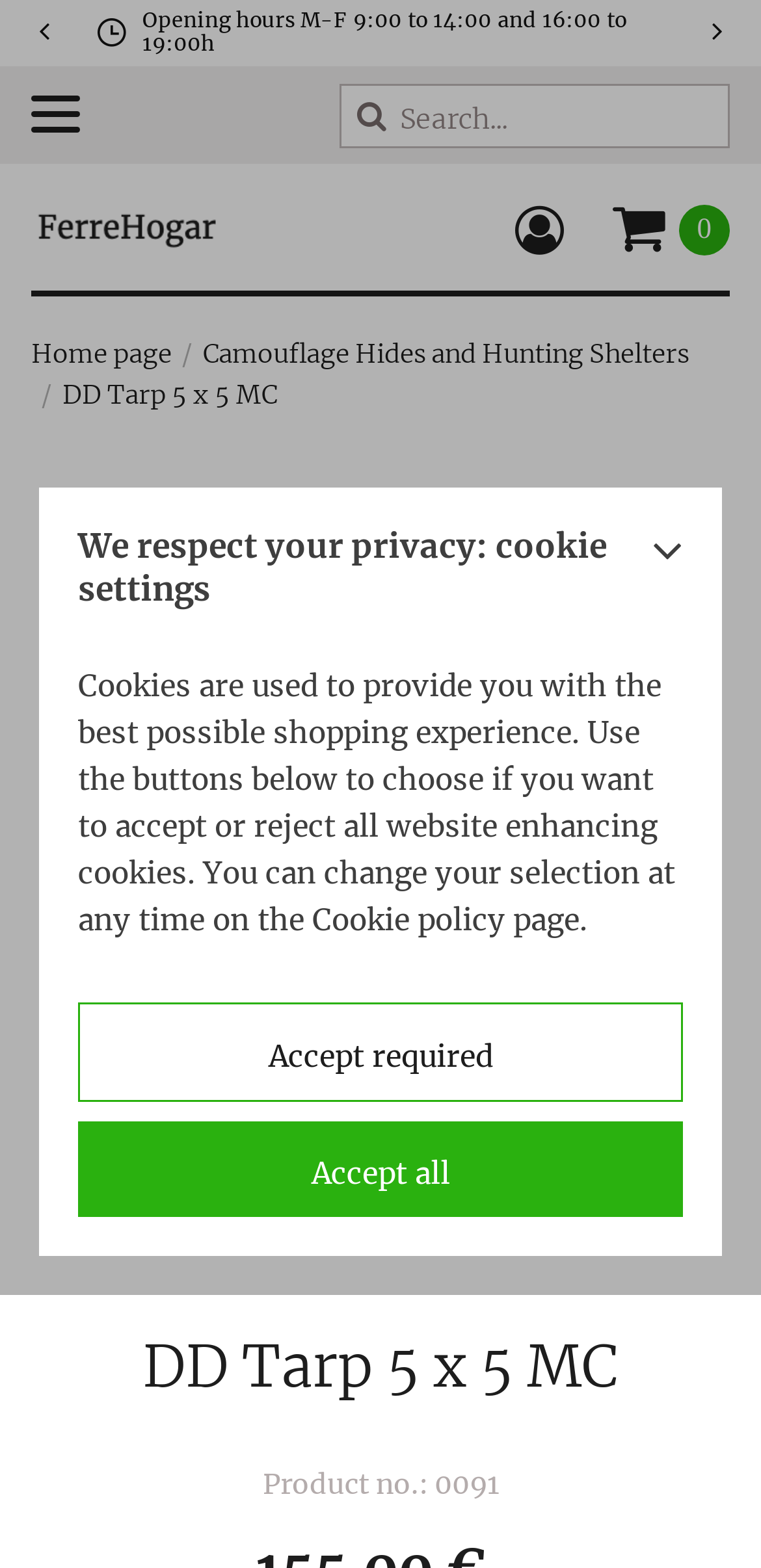Extract the main headline from the webpage and generate its text.

DD Tarp 5 x 5 MC